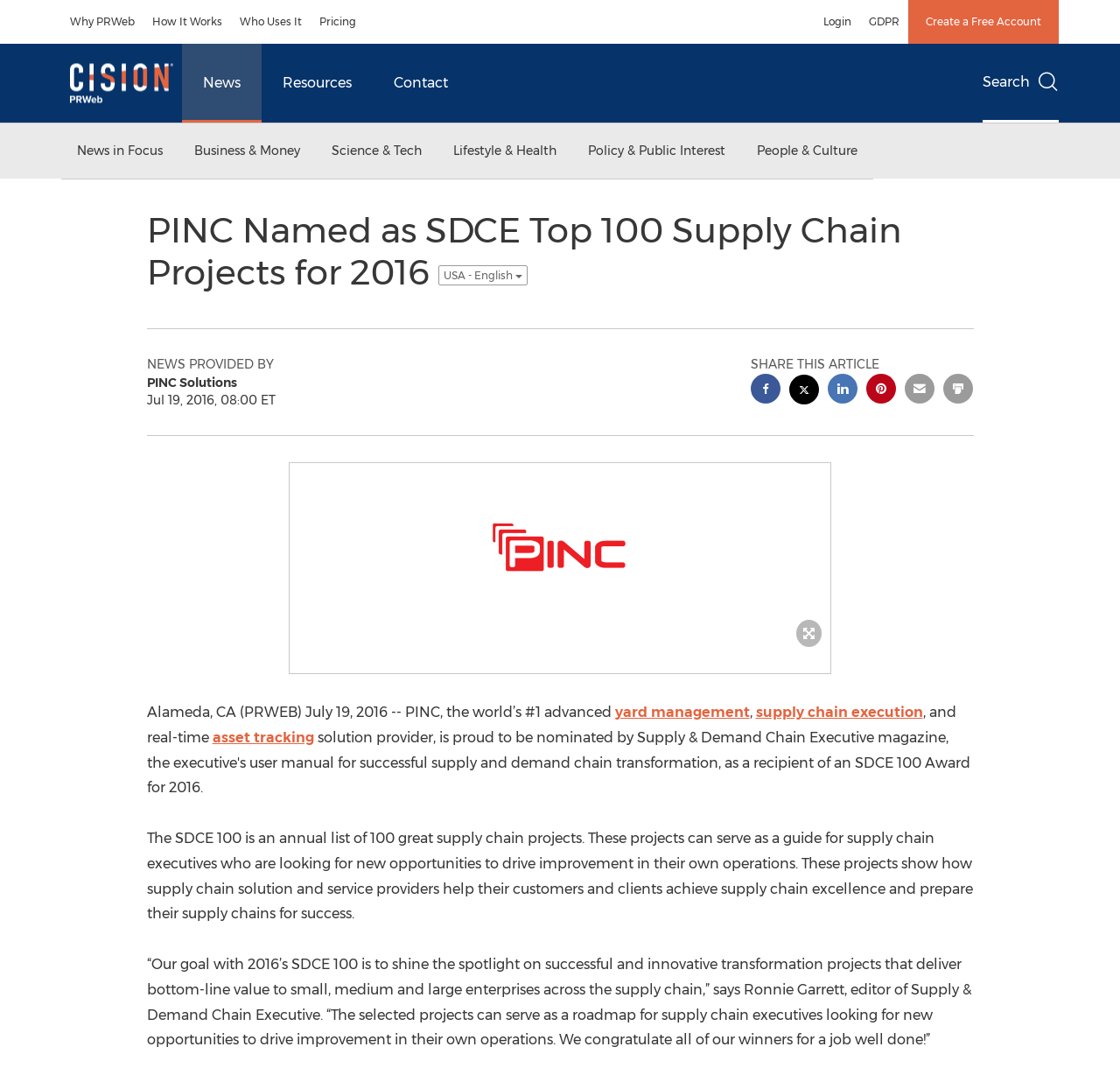Could you determine the bounding box coordinates of the clickable element to complete the instruction: "Search for something"? Provide the coordinates as four float numbers between 0 and 1, i.e., [left, top, right, bottom].

[0.877, 0.041, 0.945, 0.115]